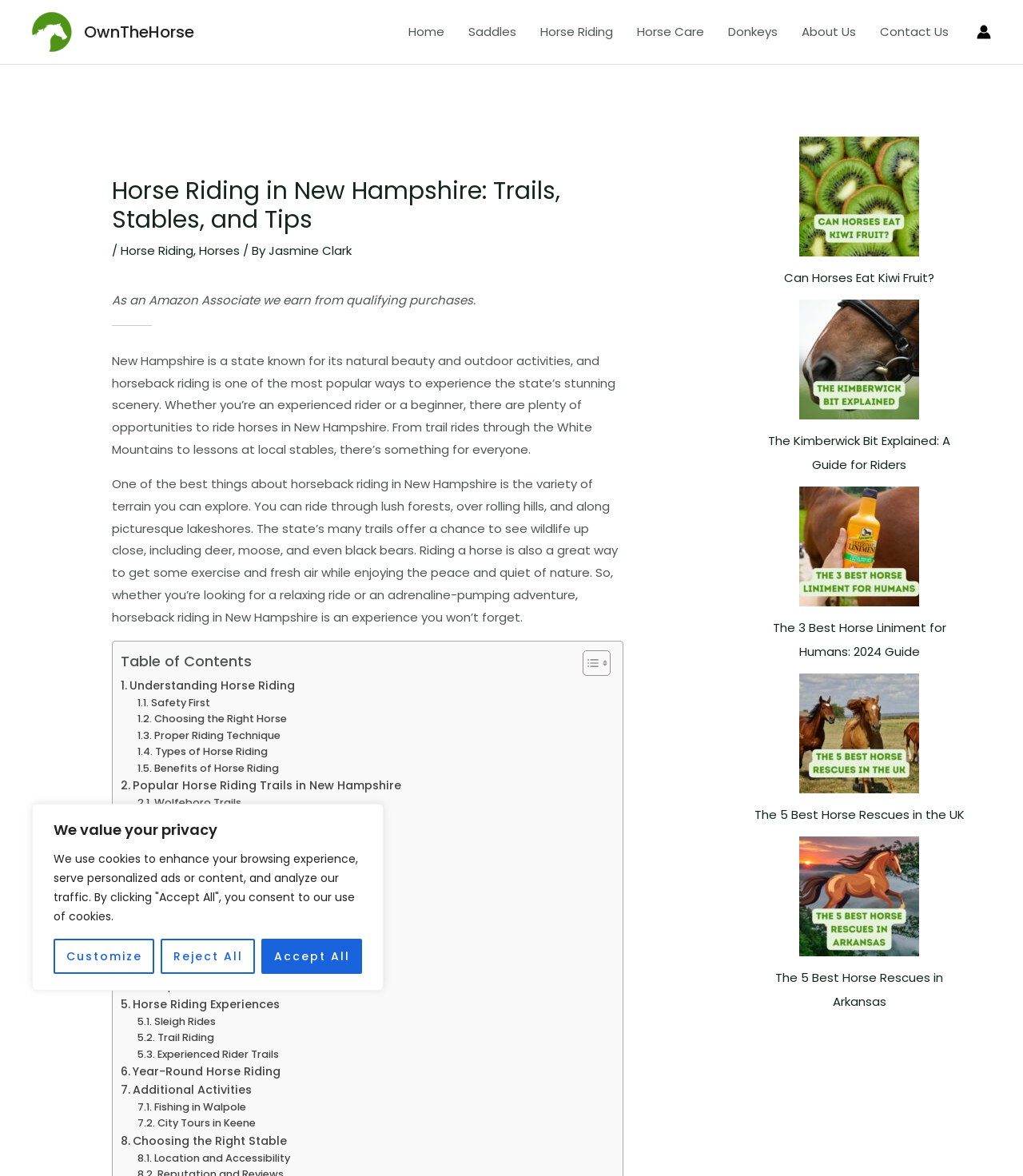Please identify the bounding box coordinates of the region to click in order to complete the given instruction: "Click the 'Horse Riding' link". The coordinates should be four float numbers between 0 and 1, i.e., [left, top, right, bottom].

[0.516, 0.003, 0.611, 0.051]